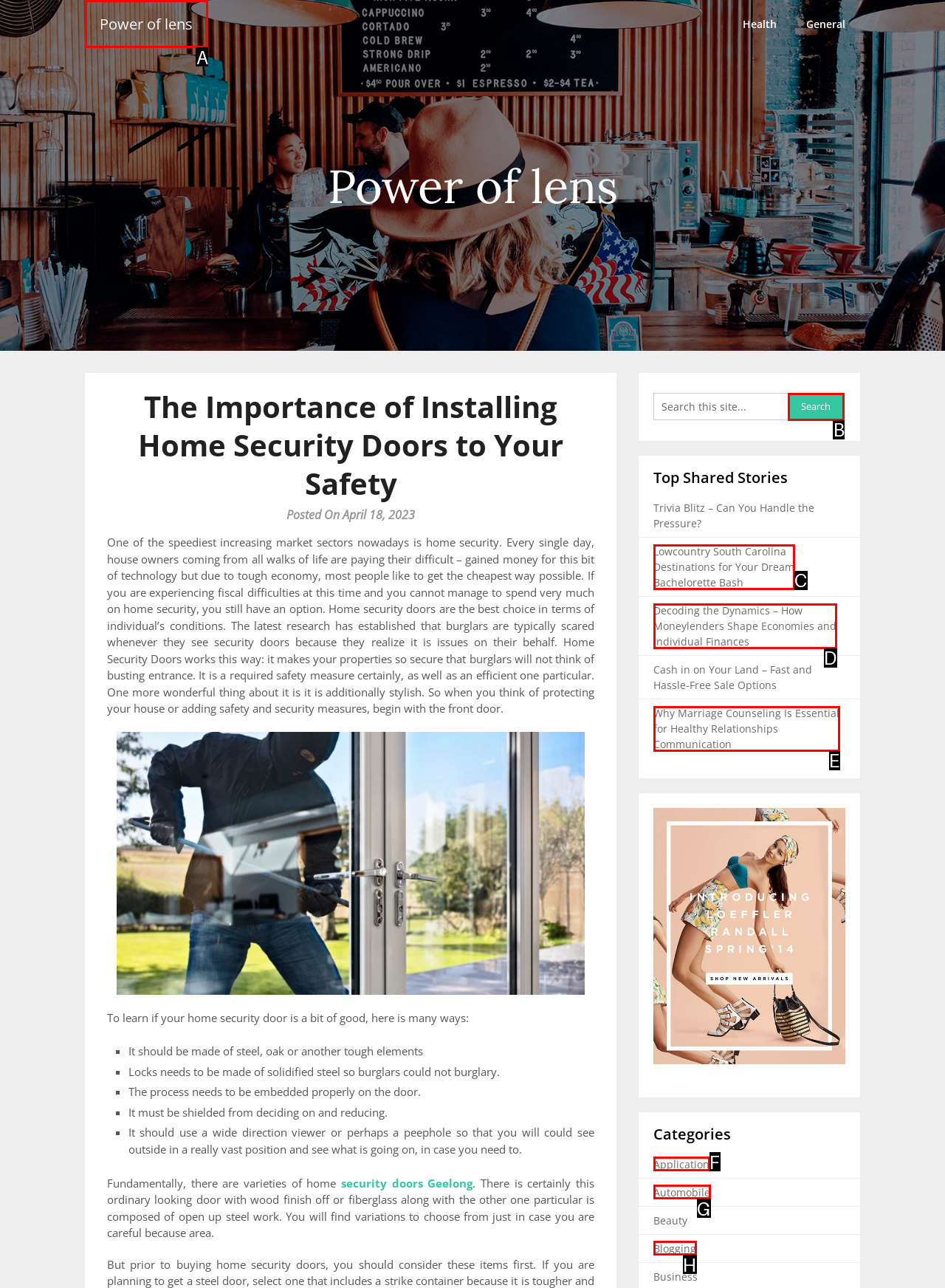Determine which UI element I need to click to achieve the following task: Click on the 'Power of lens' link Provide your answer as the letter of the selected option.

A